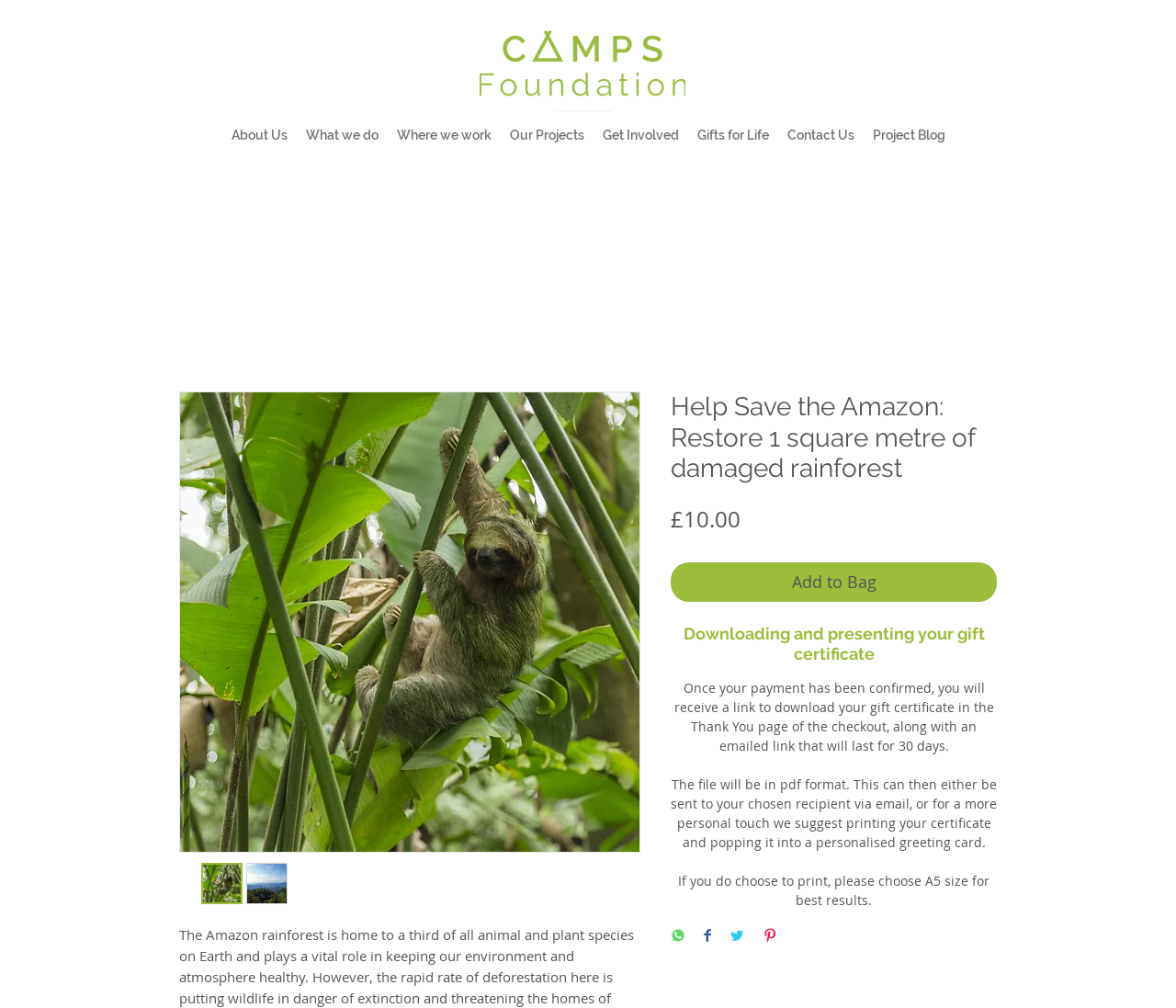How many thumbnails are displayed for the 'Help Save the Amazon' product?
Deliver a detailed and extensive answer to the question.

I counted the number of thumbnails by looking at the small images with the same title as the product, located below the product title and above the product description.